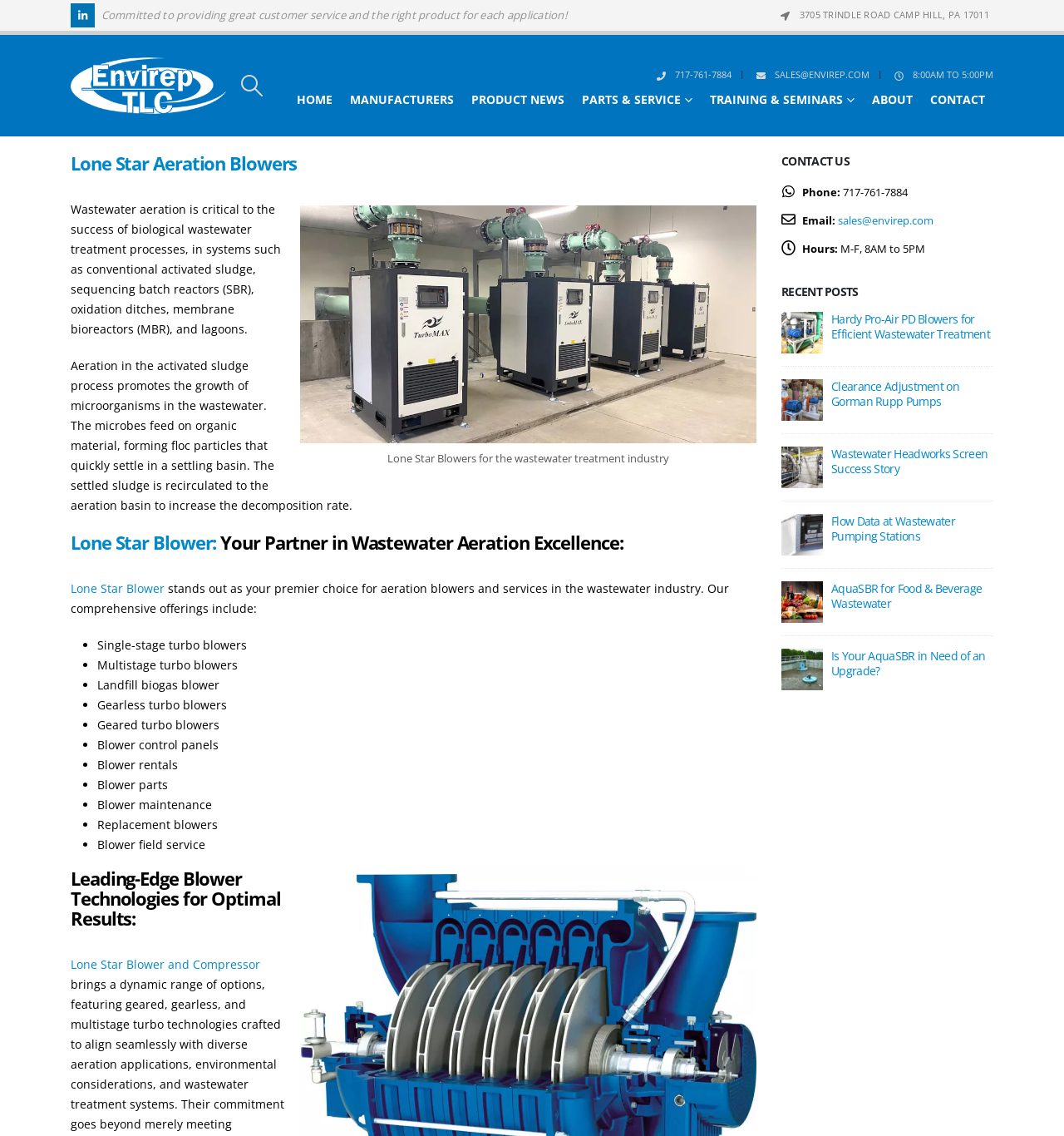What is the phone number in the contact section?
Look at the image and answer the question using a single word or phrase.

717-761-7884